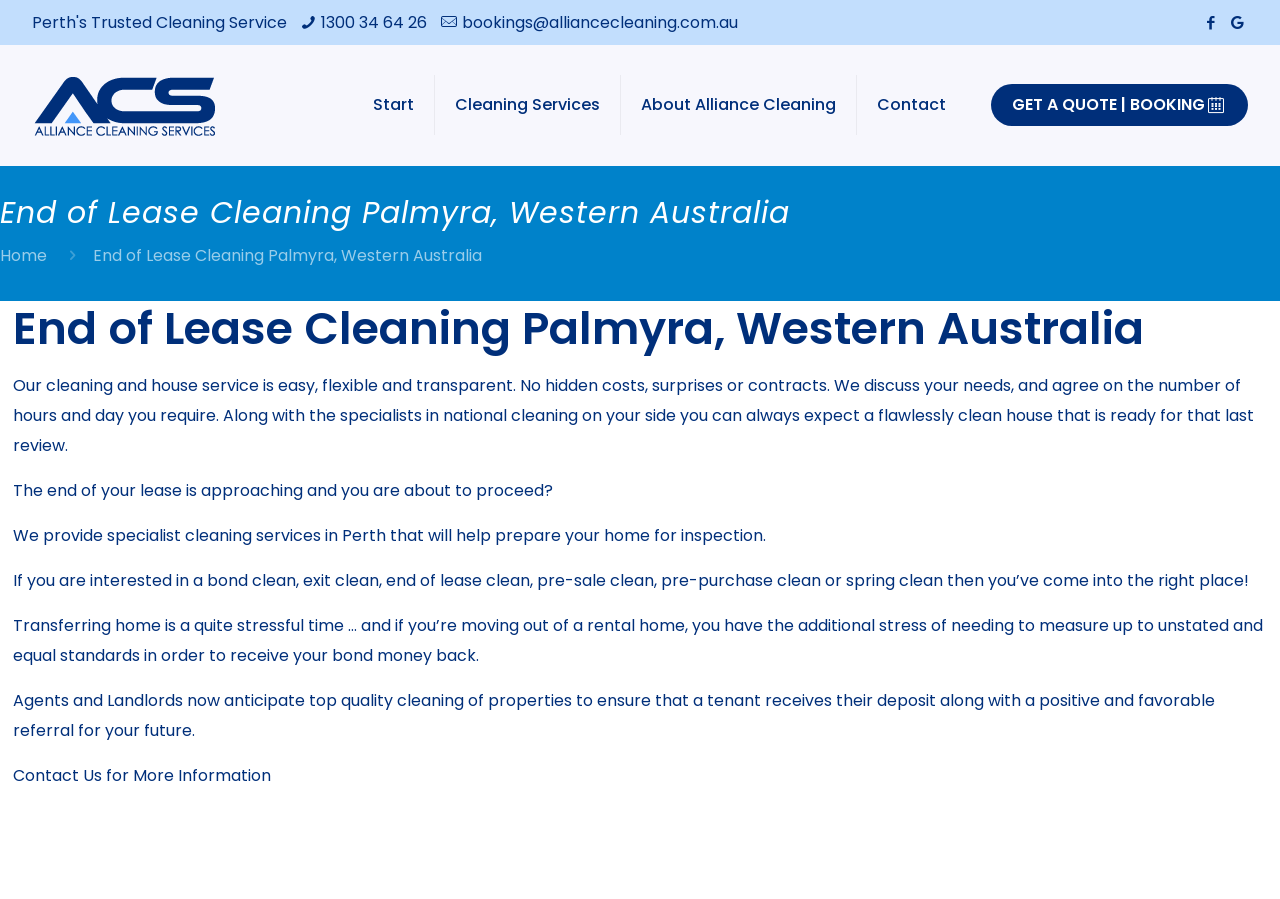Using the information in the image, could you please answer the following question in detail:
How can I get more information about Alliance Cleaning Services?

I found this information by looking at the bottom of the webpage, where there is a section with the heading 'Contact Us for More Information'.